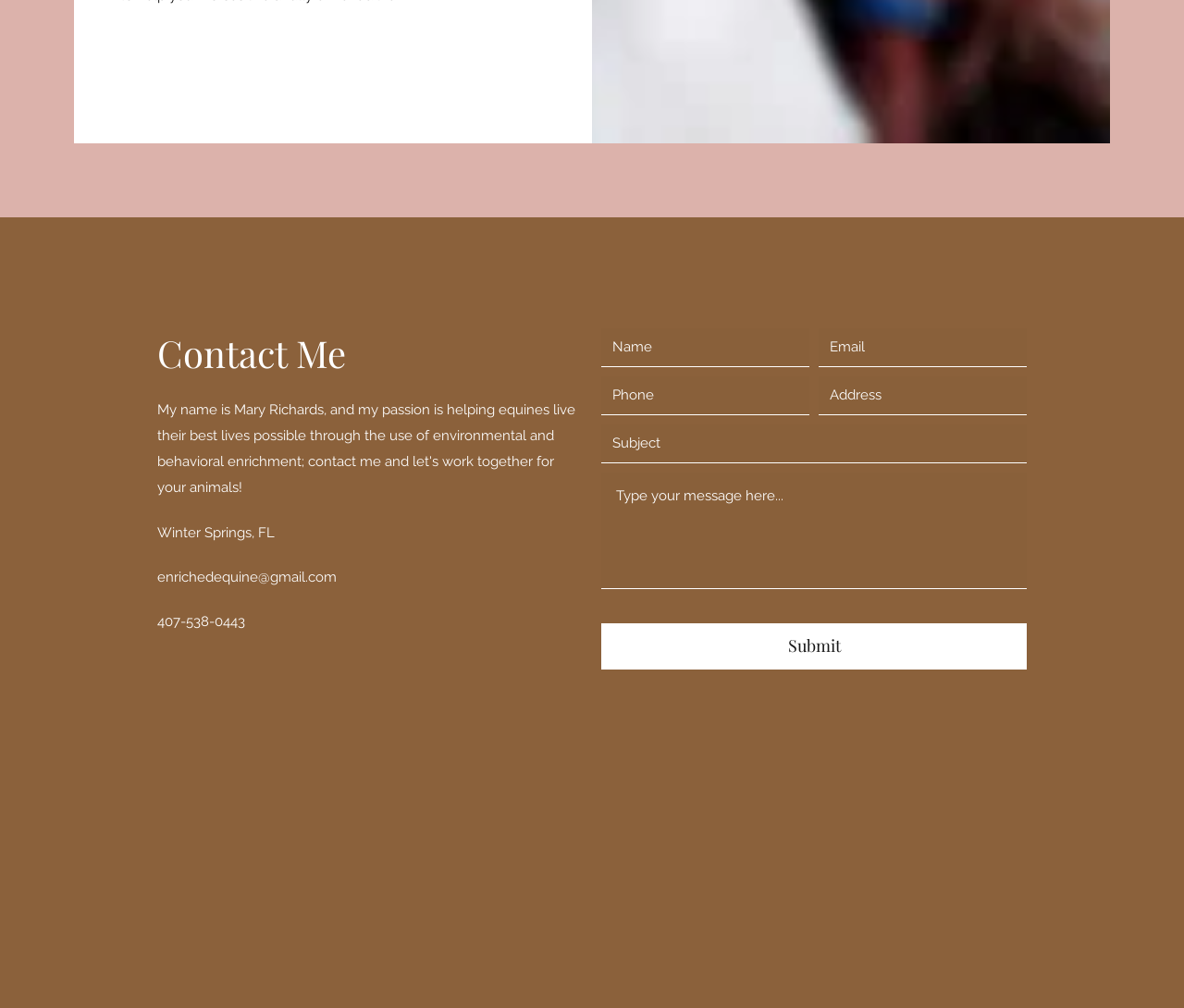Determine the bounding box coordinates of the clickable element to complete this instruction: "visit the Facebook page". Provide the coordinates in the format of four float numbers between 0 and 1, [left, top, right, bottom].

[0.133, 0.648, 0.153, 0.671]